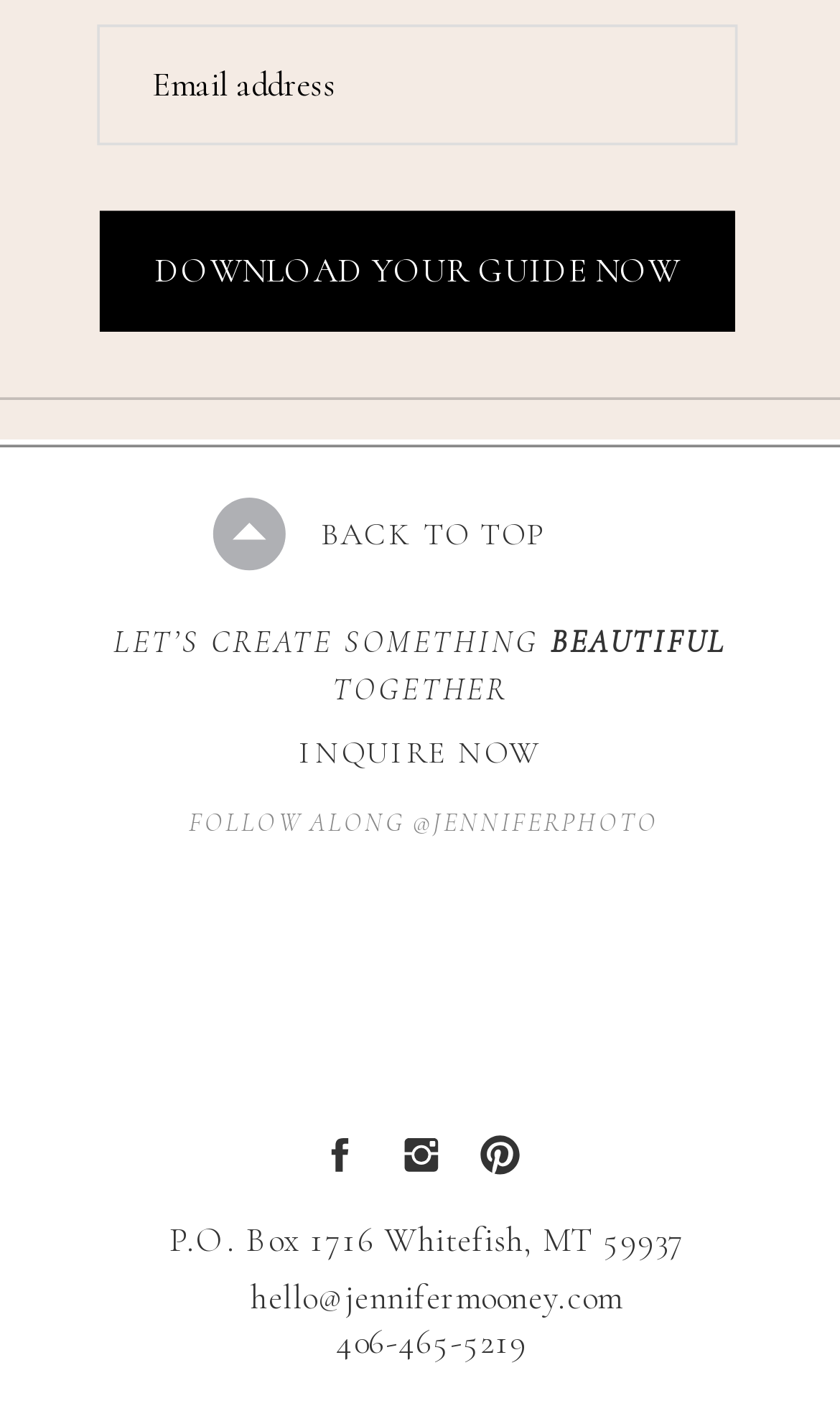Can you find the bounding box coordinates for the element that needs to be clicked to execute this instruction: "Enter first name"? The coordinates should be given as four float numbers between 0 and 1, i.e., [left, top, right, bottom].

None